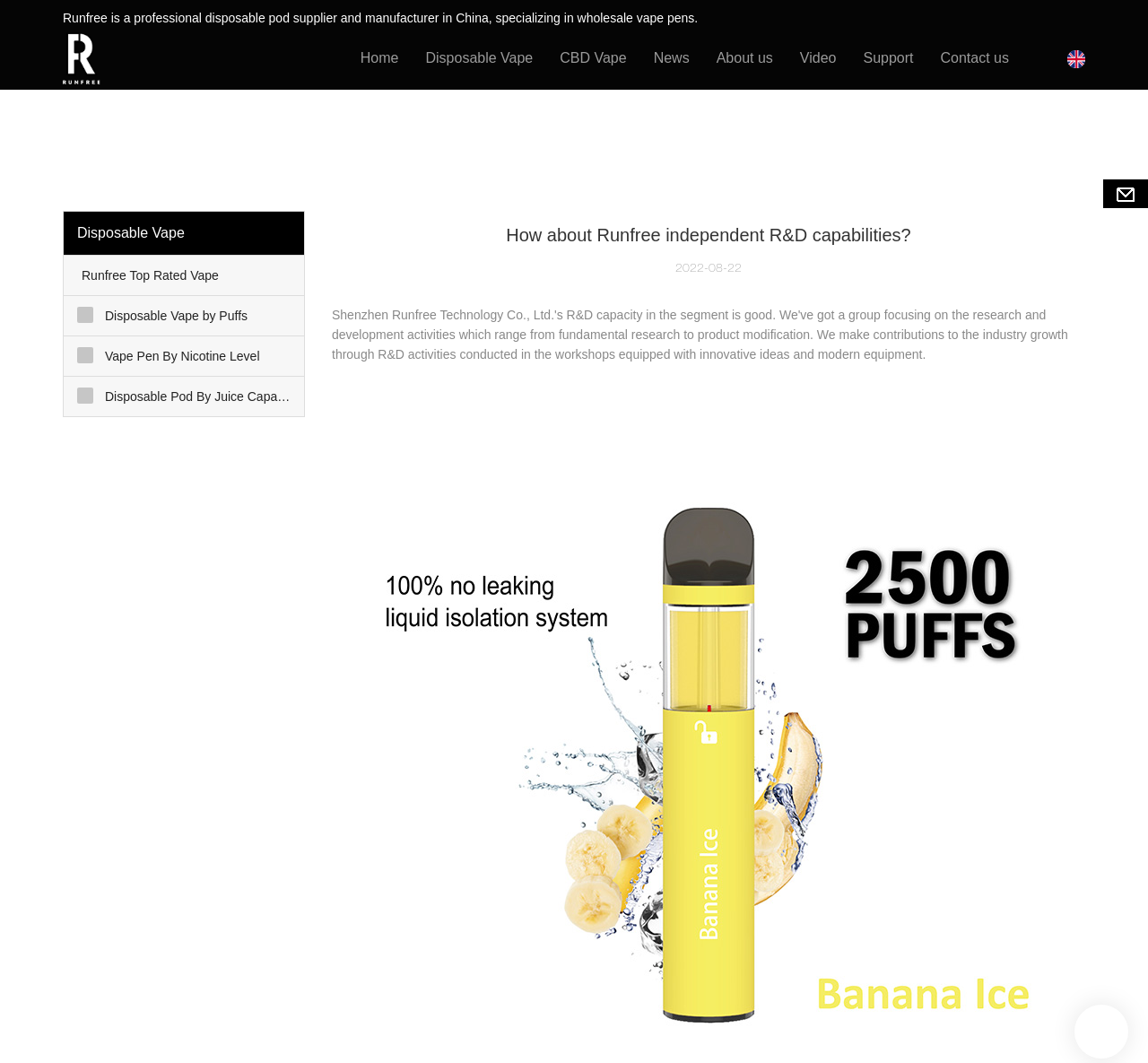Extract the bounding box for the UI element that matches this description: "Vape Pen By Nicotine Level".

[0.371, 0.174, 0.543, 0.193]